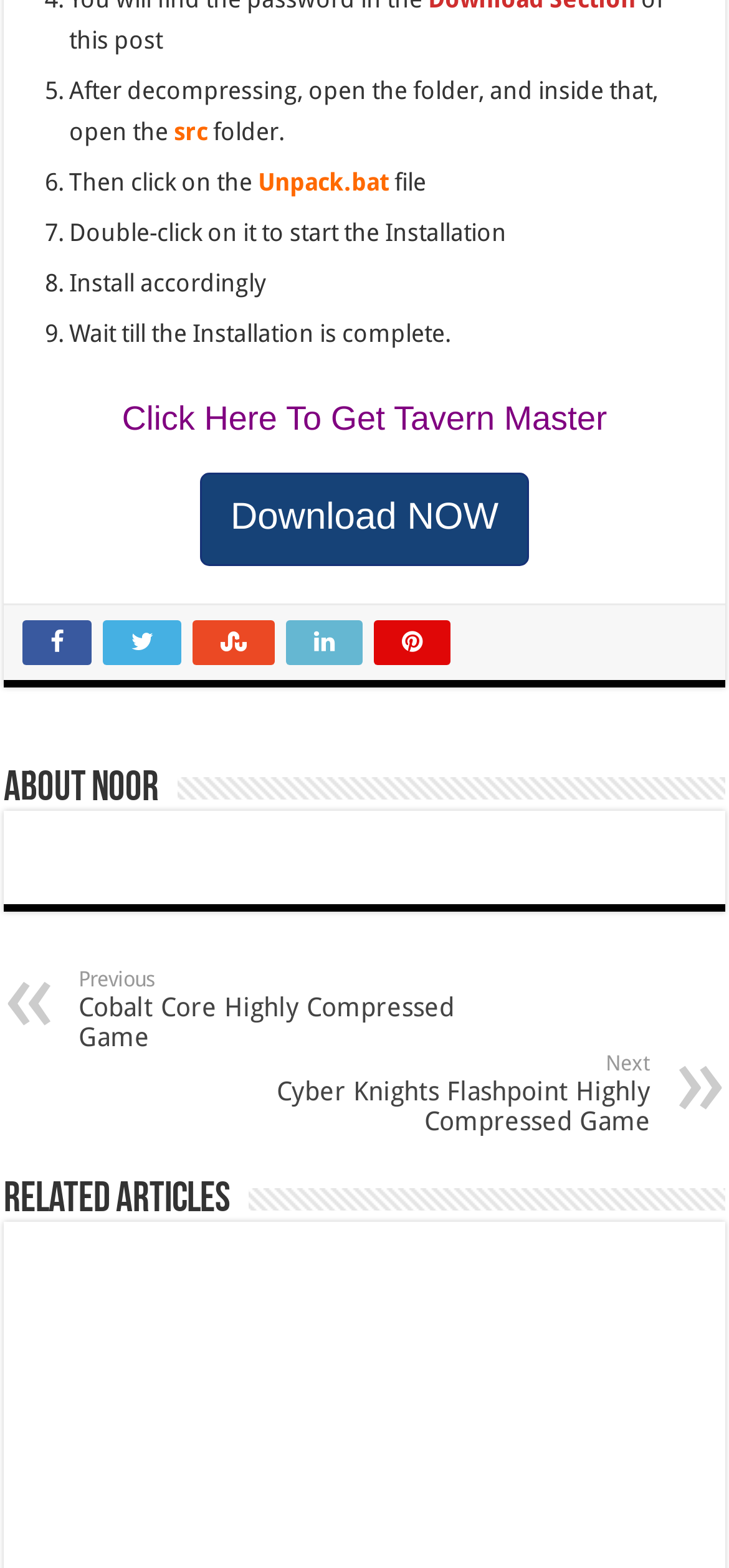Using the given description, provide the bounding box coordinates formatted as (top-left x, top-left y, bottom-right x, bottom-right y), with all values being floating point numbers between 0 and 1. Description: LinkedIn

[0.392, 0.395, 0.497, 0.424]